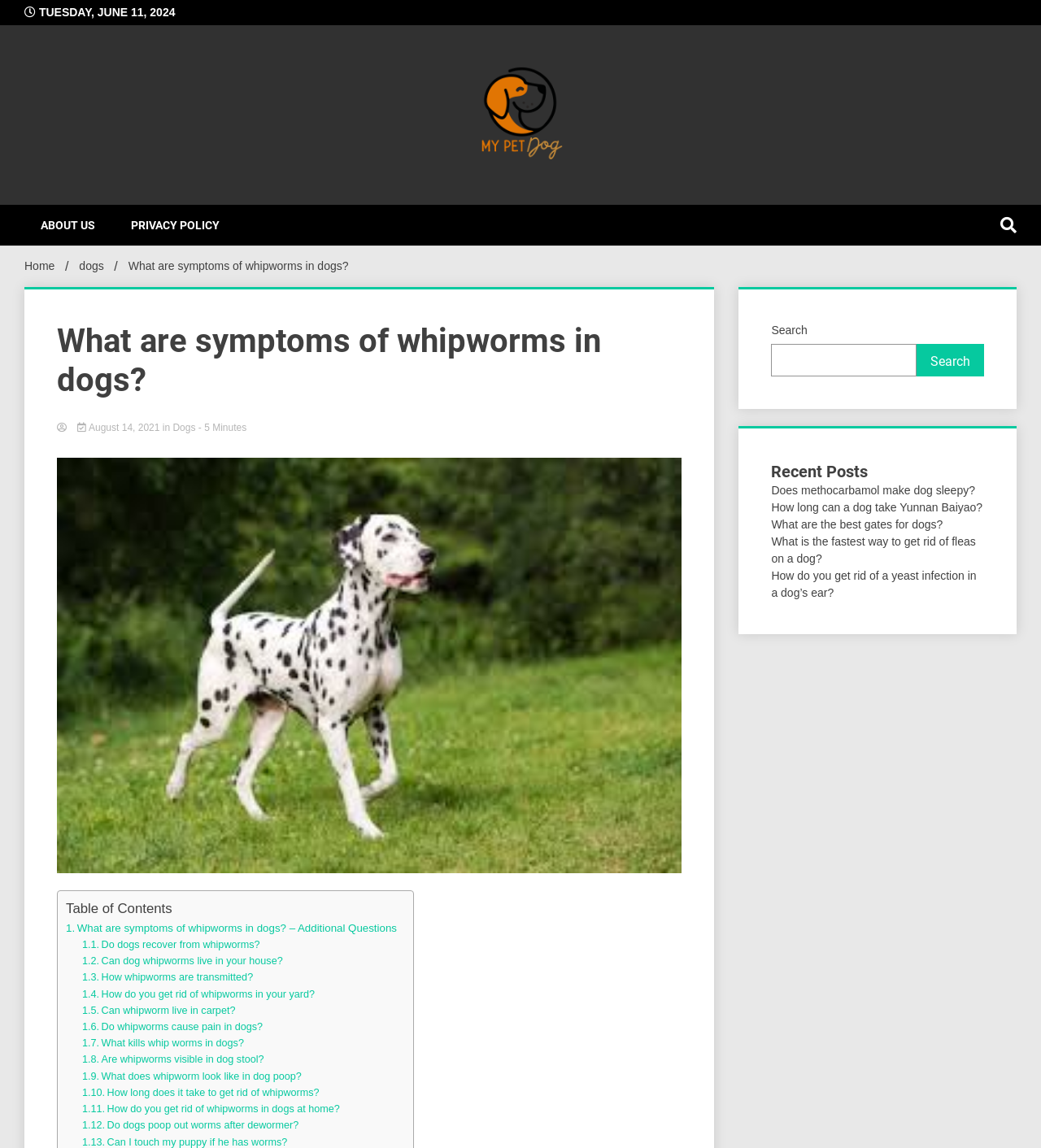Find the bounding box coordinates of the area that needs to be clicked in order to achieve the following instruction: "Go to the home page". The coordinates should be specified as four float numbers between 0 and 1, i.e., [left, top, right, bottom].

[0.023, 0.226, 0.053, 0.237]